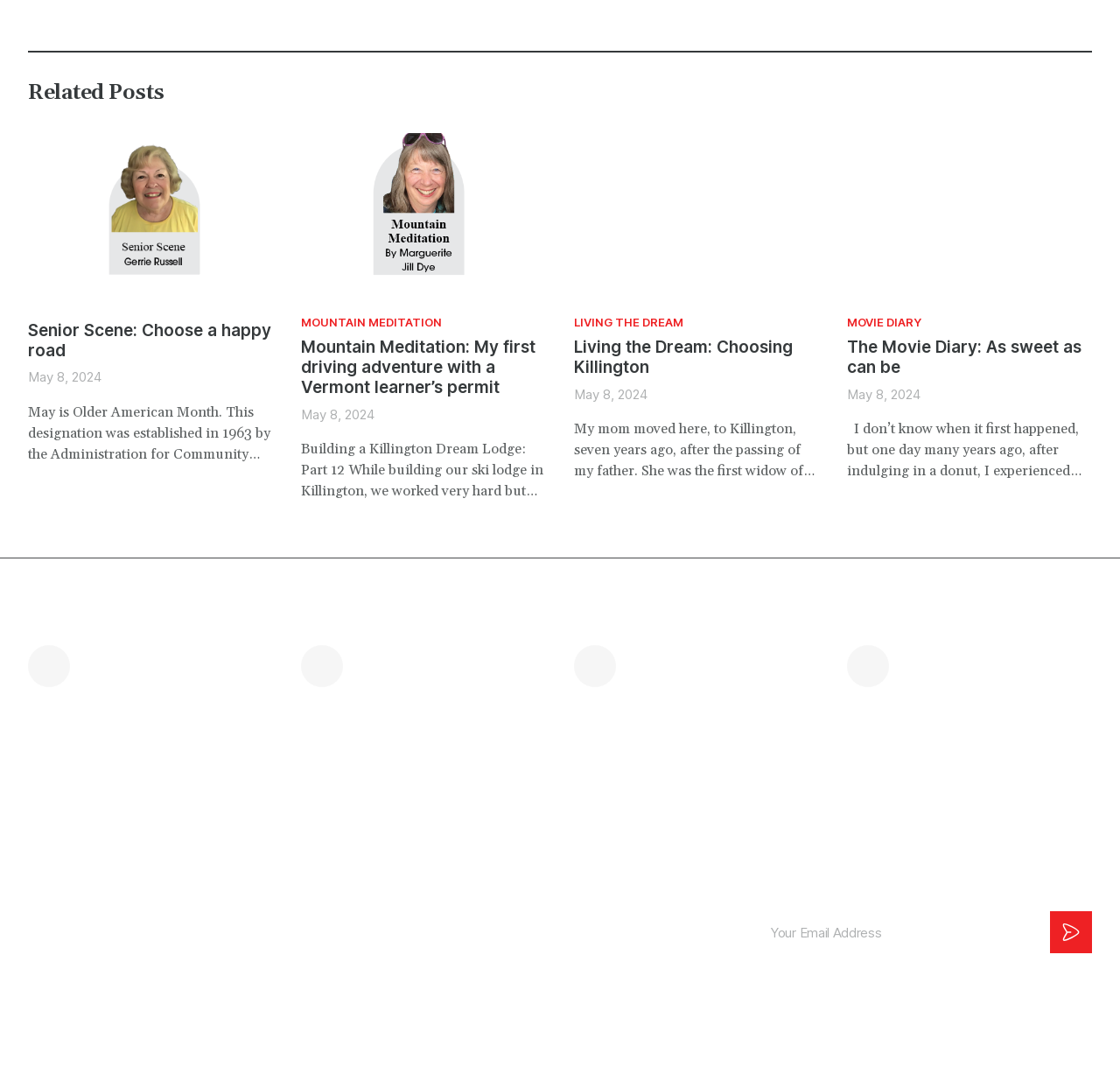Review the image closely and give a comprehensive answer to the question: What is the theme of Older American Month in 2024?

The theme of Older American Month in 2024 is 'Powered by Connection', which recognizes the profound impact that meaningful relationships and social connections have on our health and well-being, as mentioned in the article 'Senior Scene: Choose a happy road'.